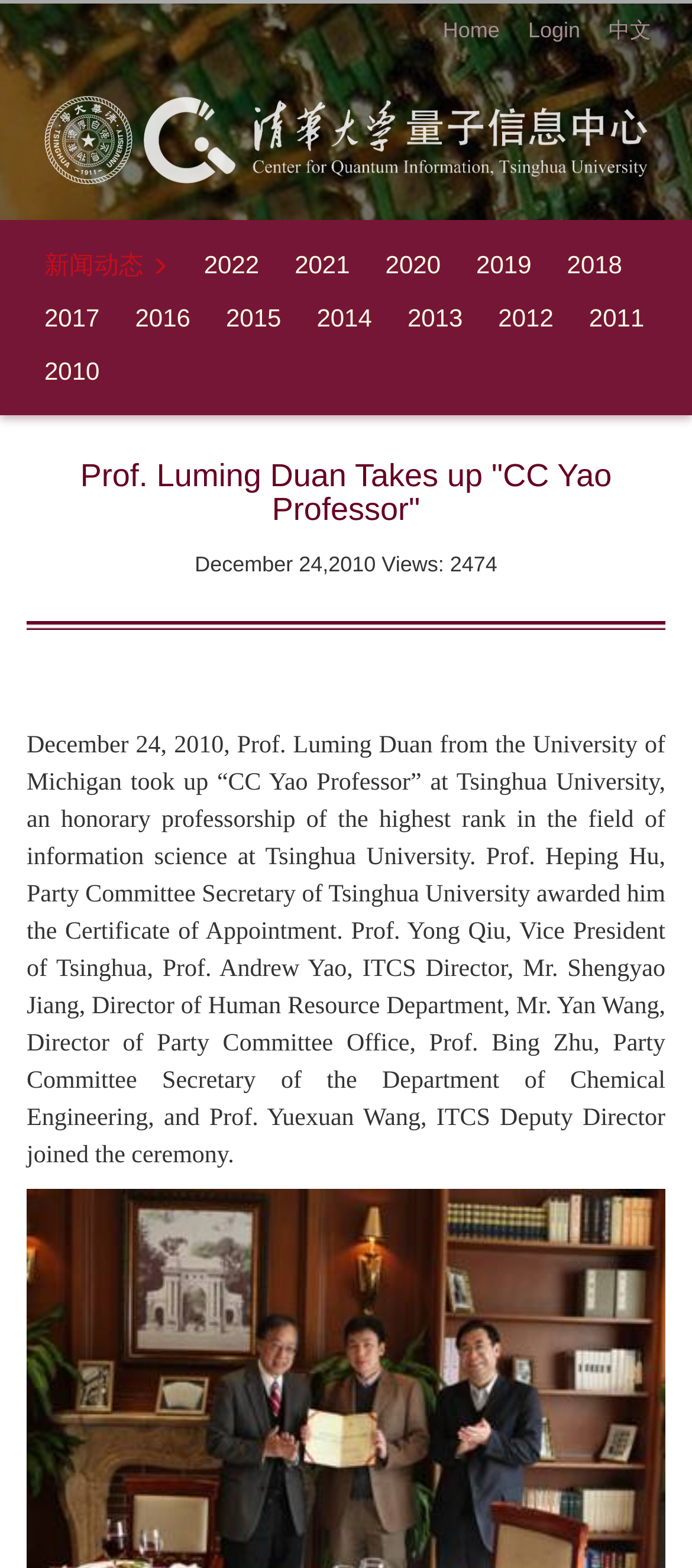Please analyze the image and give a detailed answer to the question:
How many views does this news have?

The number of views can be found in the text 'Views: 2474' which is located below the title of the news.